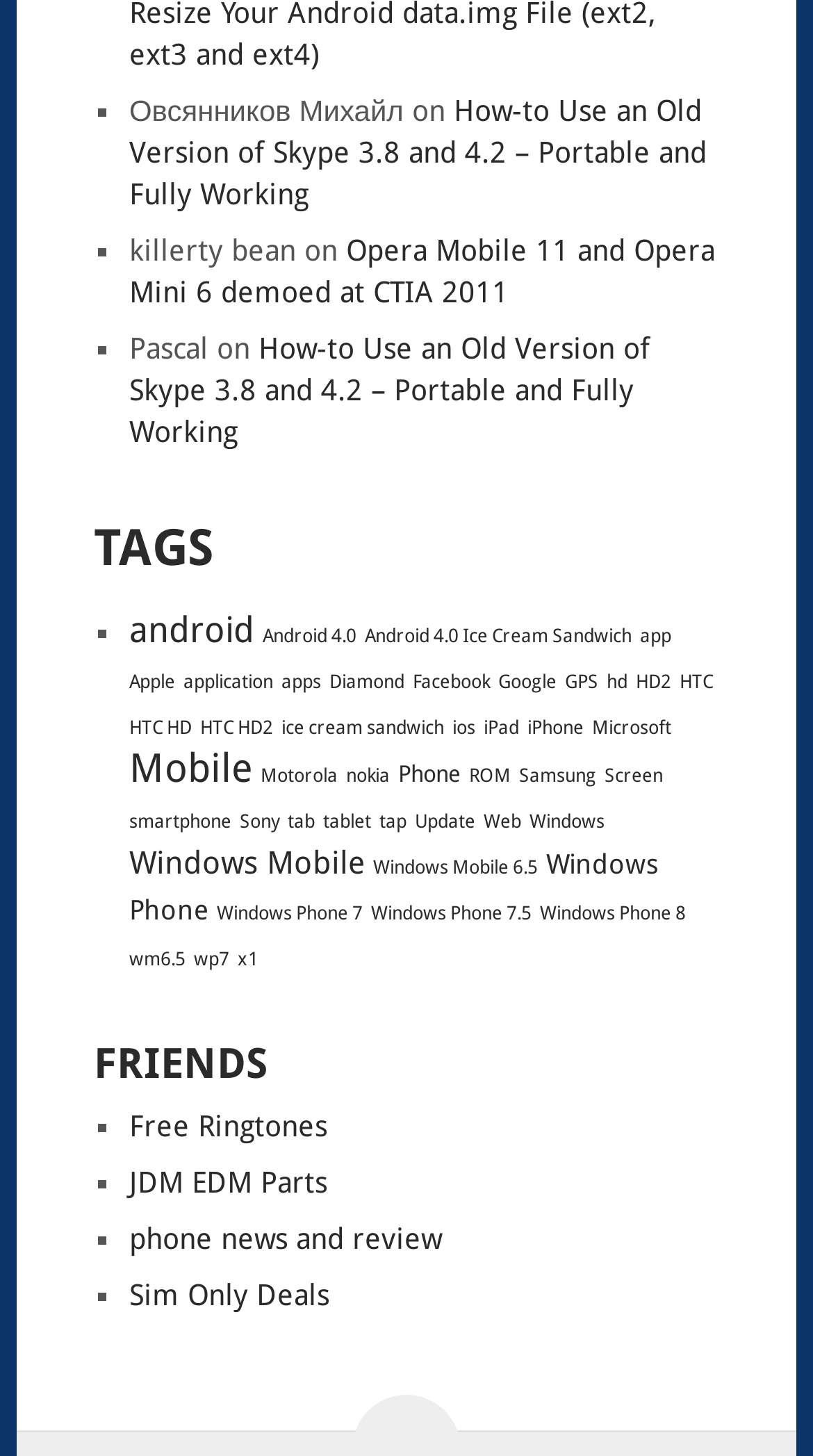Determine the bounding box coordinates of the clickable element necessary to fulfill the instruction: "Click on the link 'phone news and review'". Provide the coordinates as four float numbers within the 0 to 1 range, i.e., [left, top, right, bottom].

[0.159, 0.84, 0.544, 0.863]